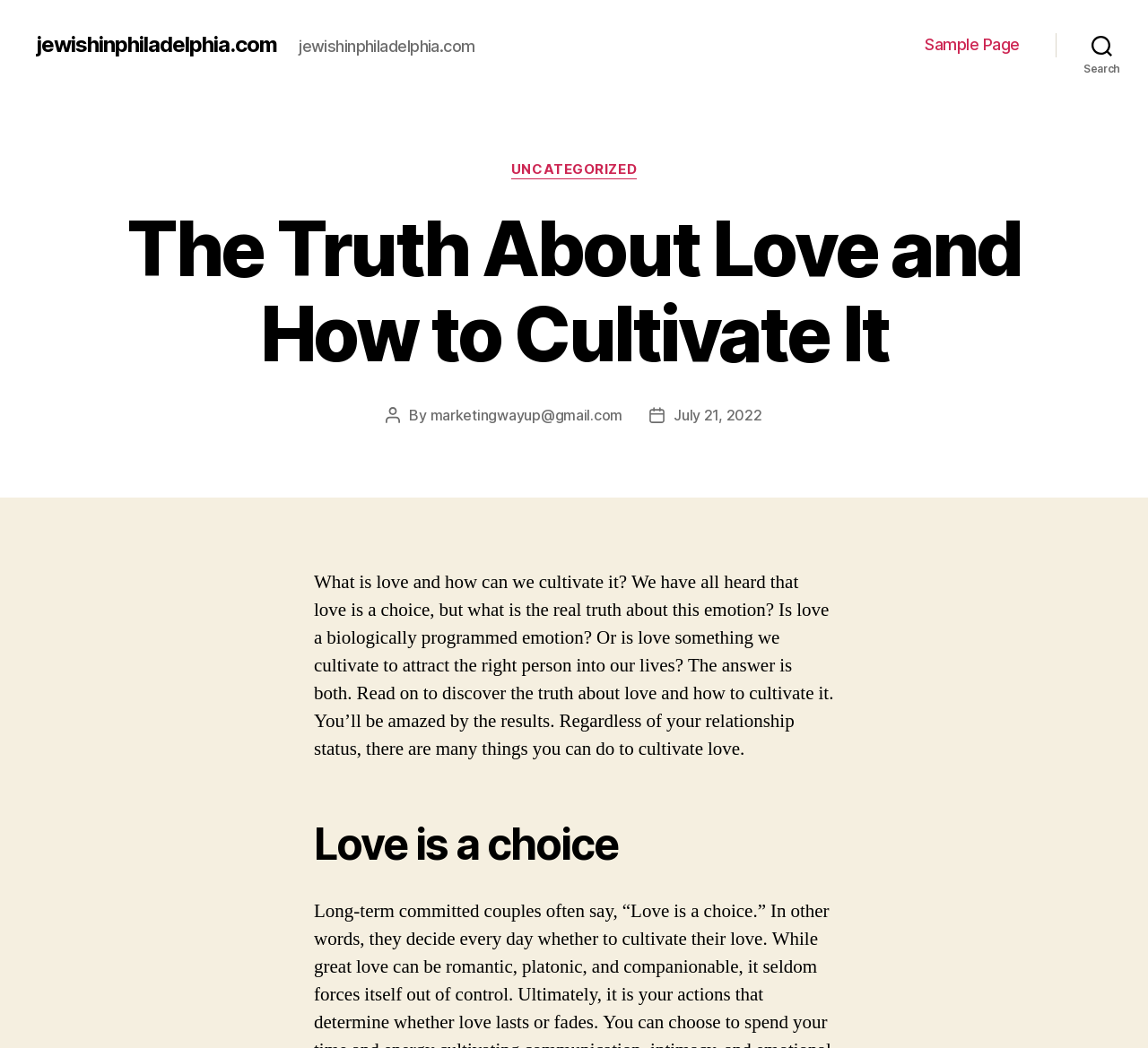Is love a biologically programmed emotion or something we cultivate?
Please respond to the question with a detailed and informative answer.

According to the text, love is both a biologically programmed emotion and something we cultivate to attract the right person into our lives.